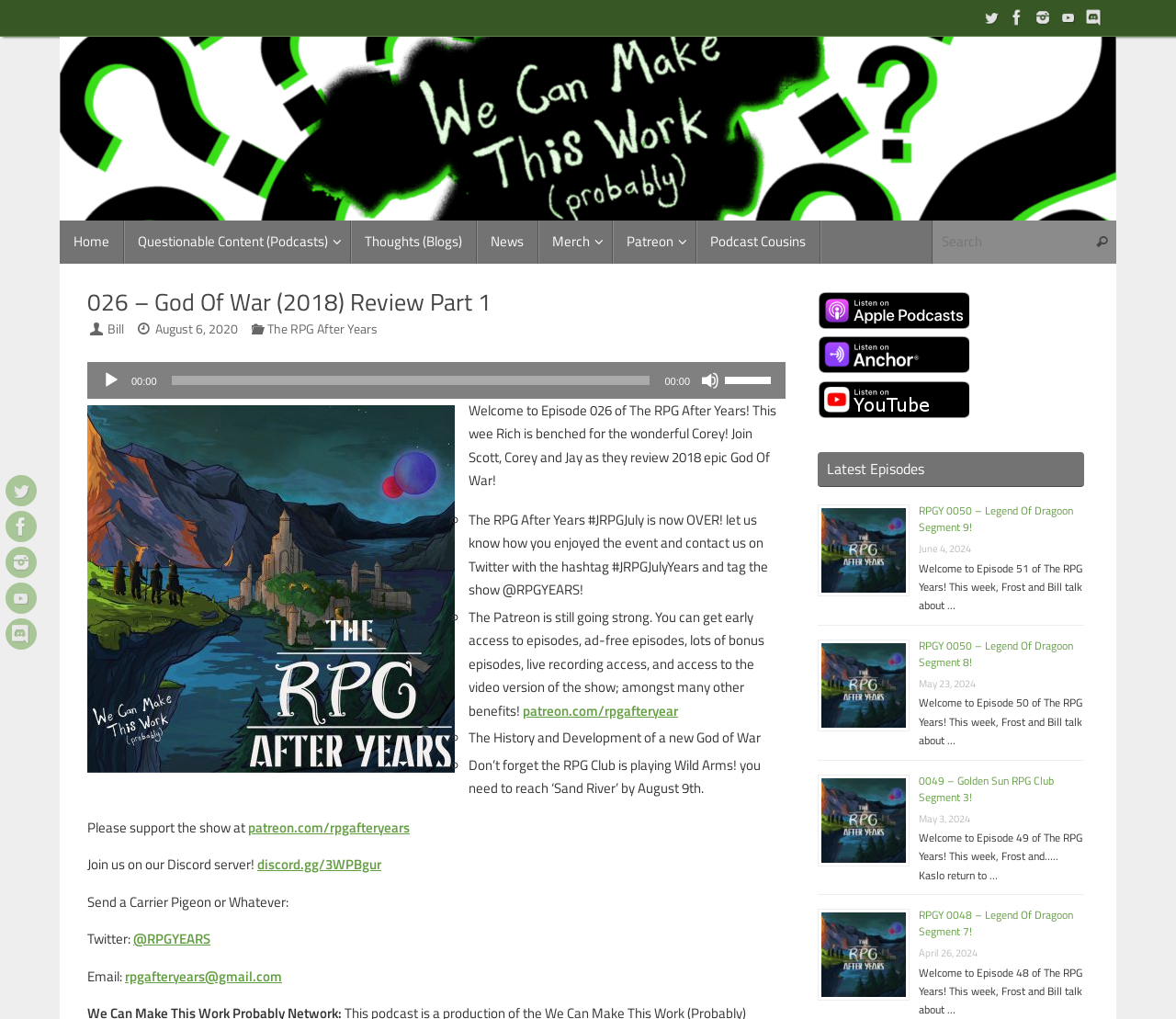Where is the search box located?
Based on the visual, give a brief answer using one word or a short phrase.

Top right